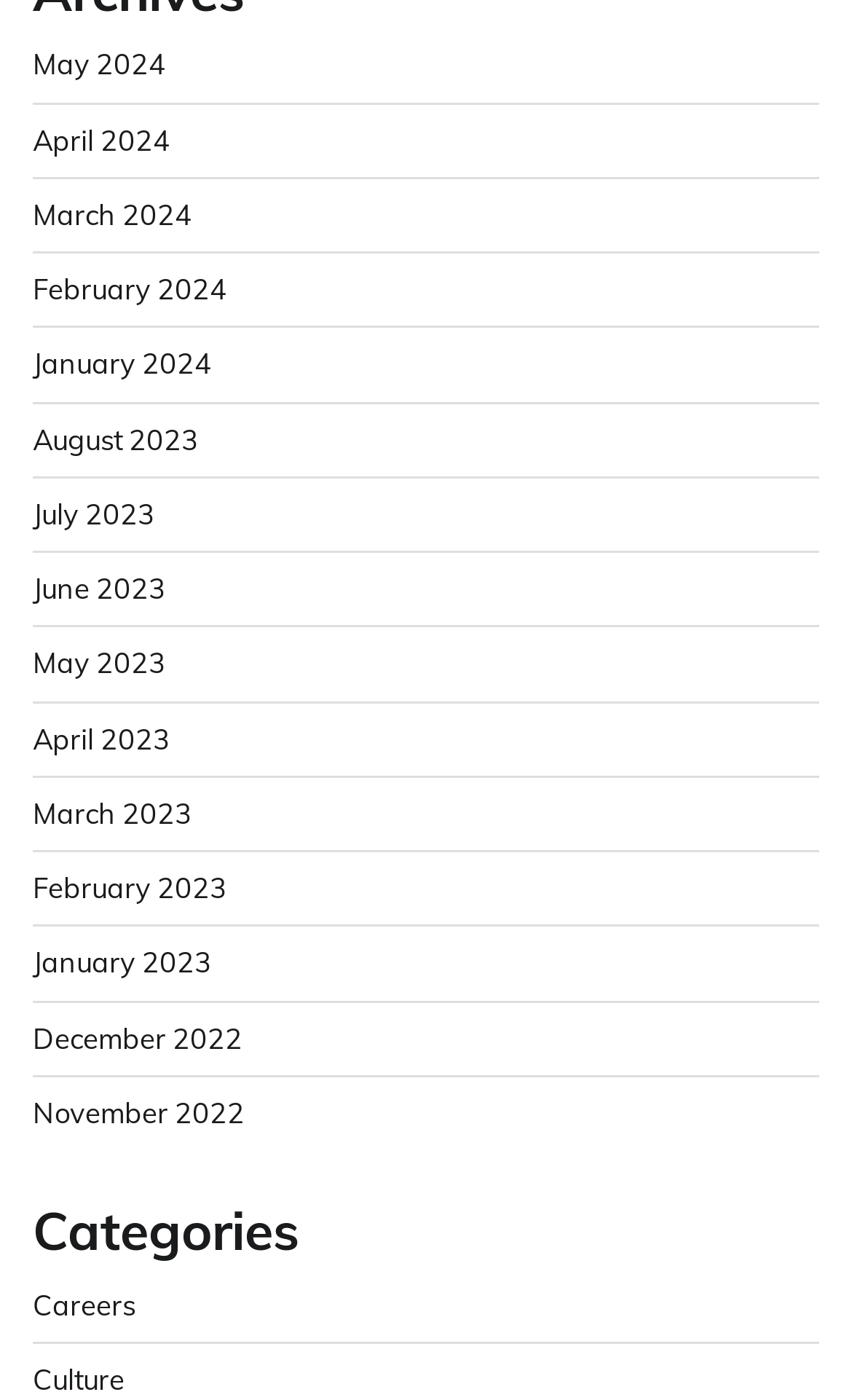Please determine the bounding box coordinates of the element's region to click for the following instruction: "check January 2024".

[0.038, 0.247, 0.249, 0.272]